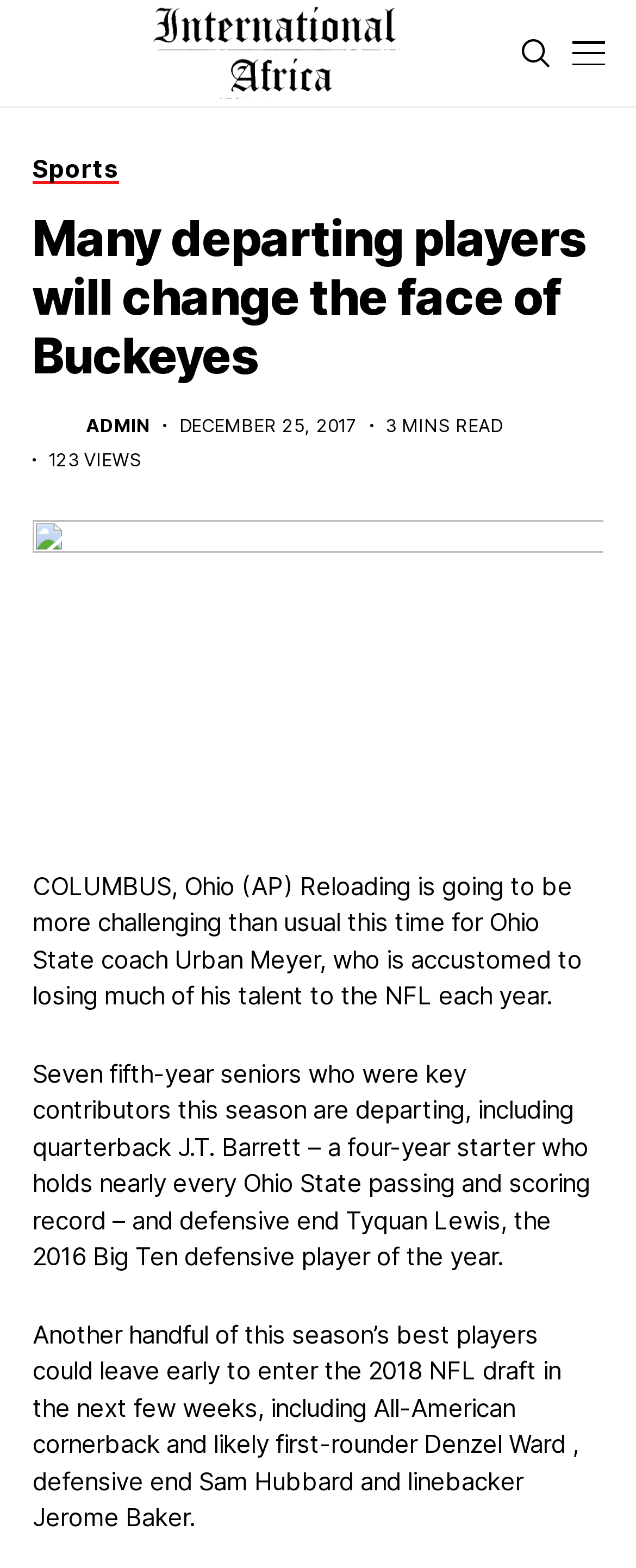Please look at the image and answer the question with a detailed explanation: What is the name of the Ohio State coach mentioned in the article?

I found the name of the Ohio State coach by reading the static text element with the bounding box coordinates [0.051, 0.555, 0.915, 0.645], which contains the text 'COLUMBUS, Ohio (AP) Reloading is going to be more challenging than usual this time for Ohio State coach Urban Meyer...'.